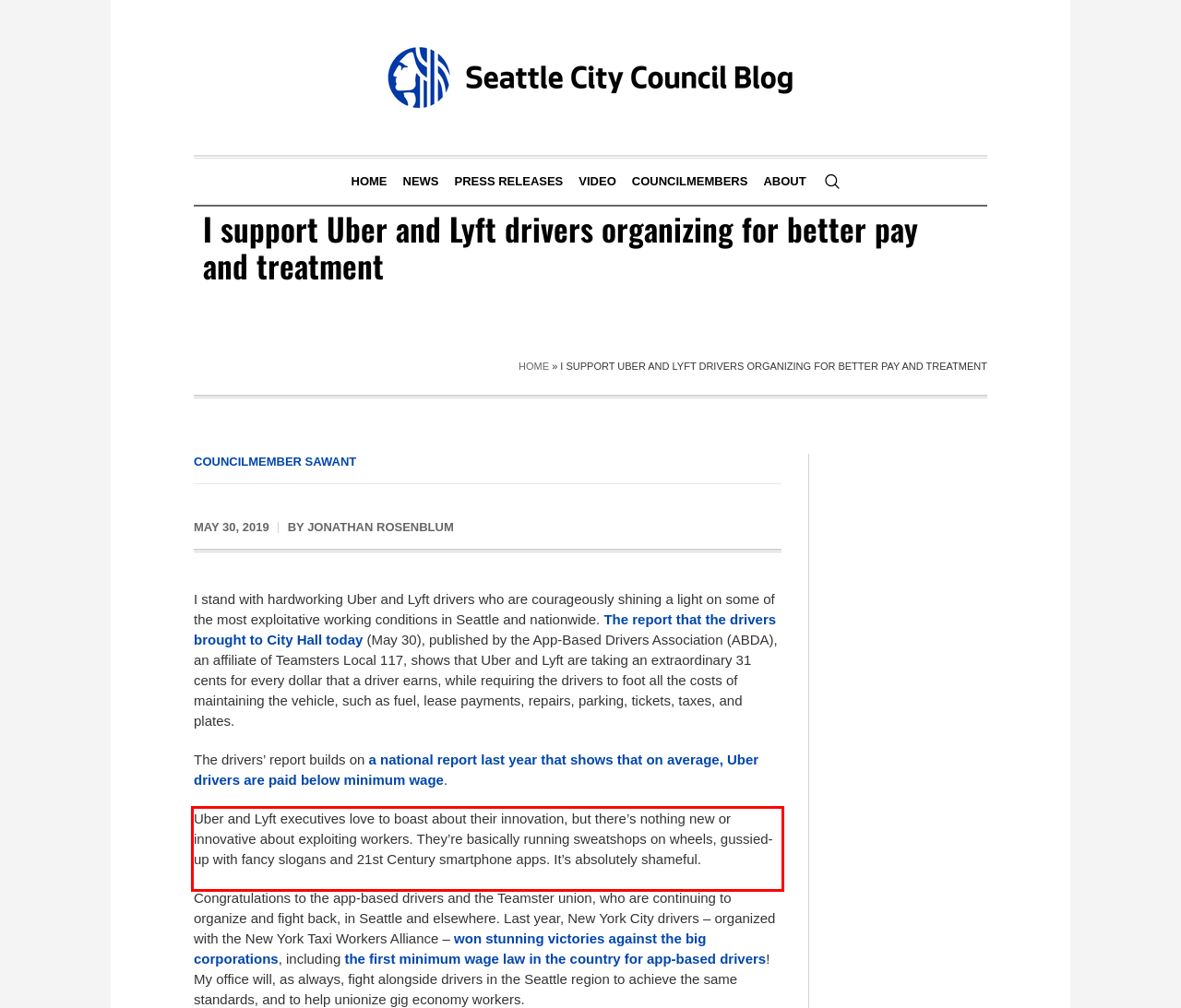You have a screenshot of a webpage where a UI element is enclosed in a red rectangle. Perform OCR to capture the text inside this red rectangle.

Uber and Lyft executives love to boast about their innovation, but there’s nothing new or innovative about exploiting workers. They’re basically running sweatshops on wheels, gussied-up with fancy slogans and 21st Century smartphone apps. It’s absolutely shameful.